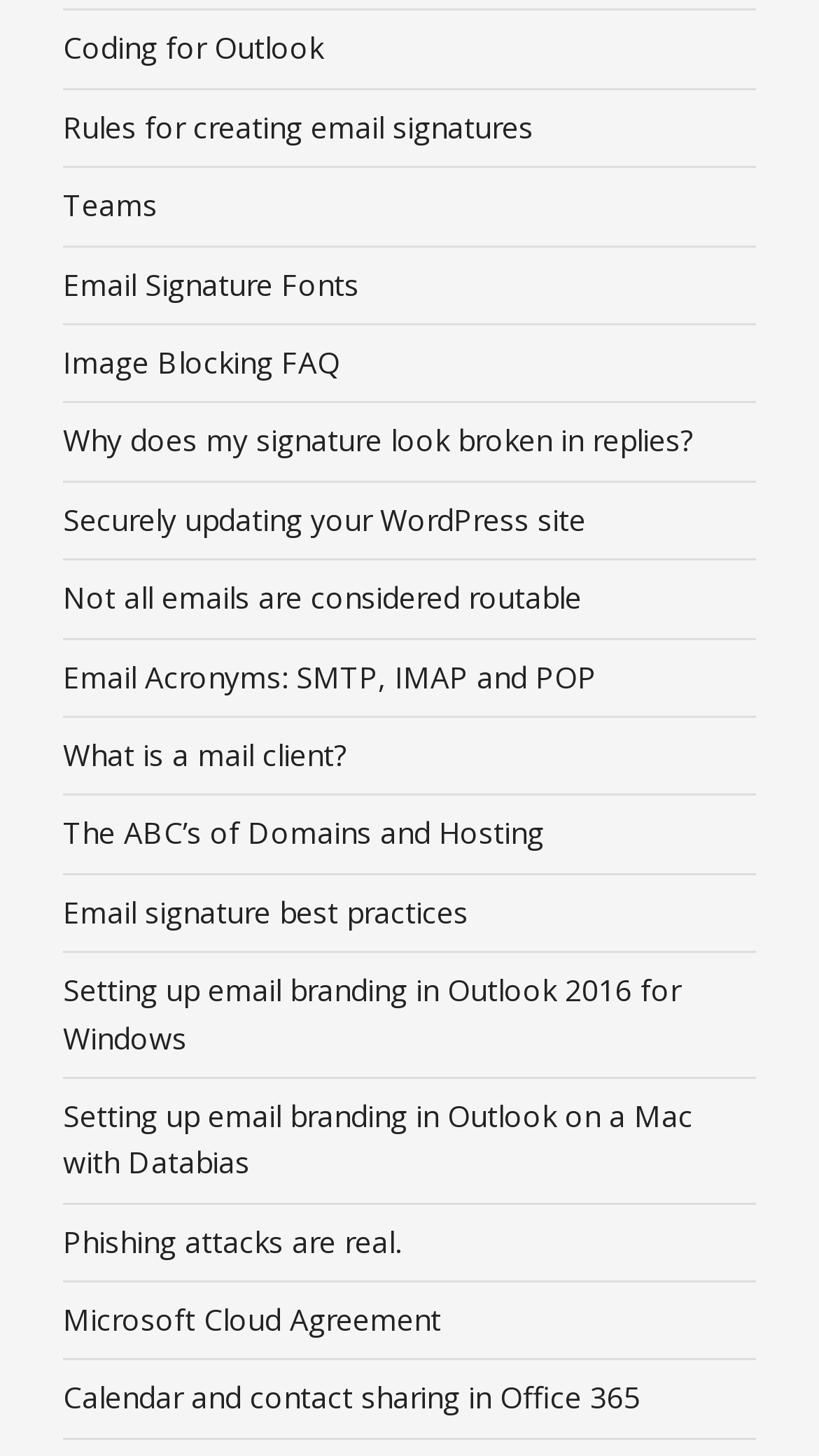From the given element description: "Email Signature Fonts", find the bounding box for the UI element. Provide the coordinates as four float numbers between 0 and 1, in the order [left, top, right, bottom].

[0.077, 0.181, 0.438, 0.208]